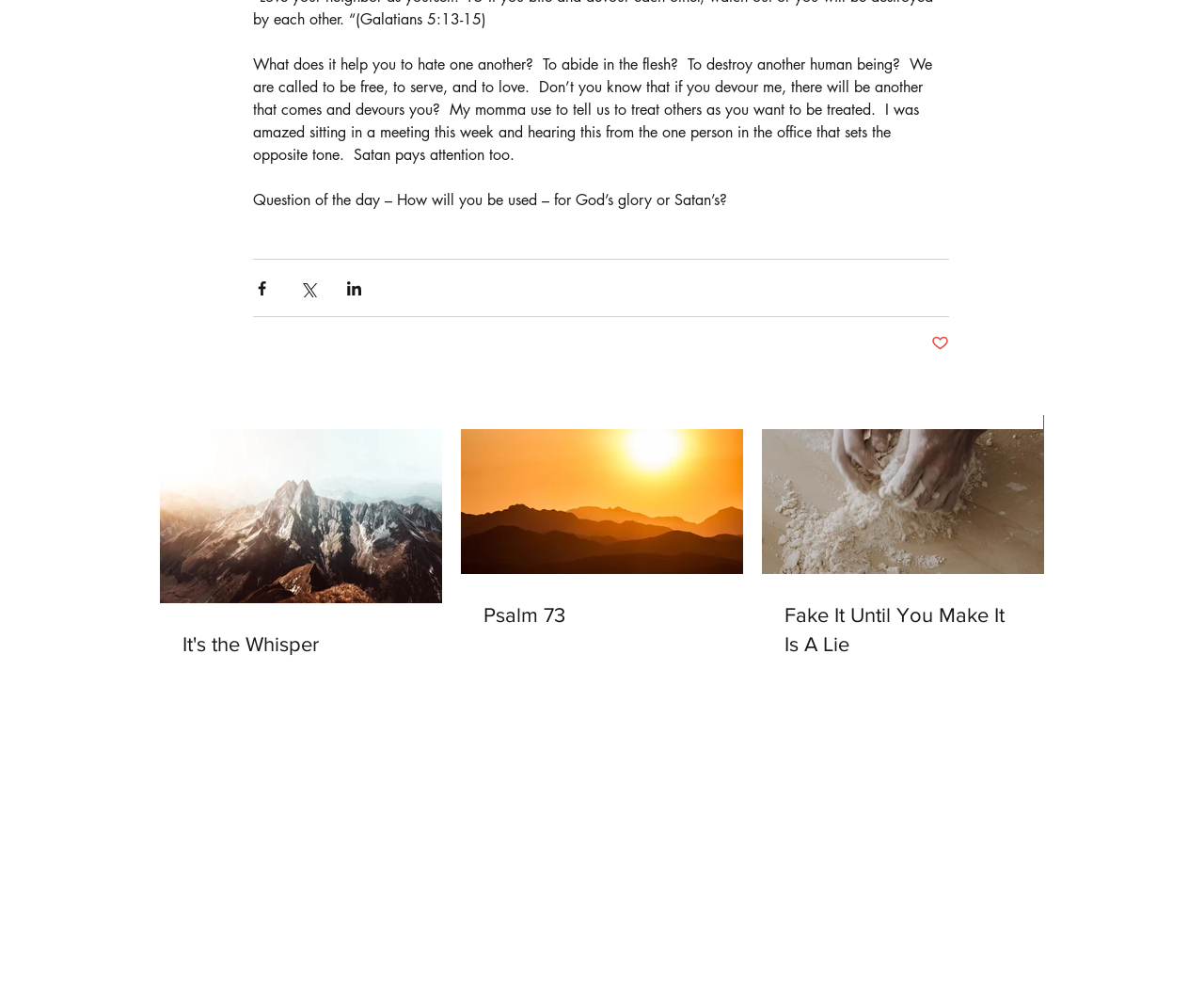Using the description: "Psalm 73", identify the bounding box of the corresponding UI element in the screenshot.

[0.402, 0.608, 0.598, 0.637]